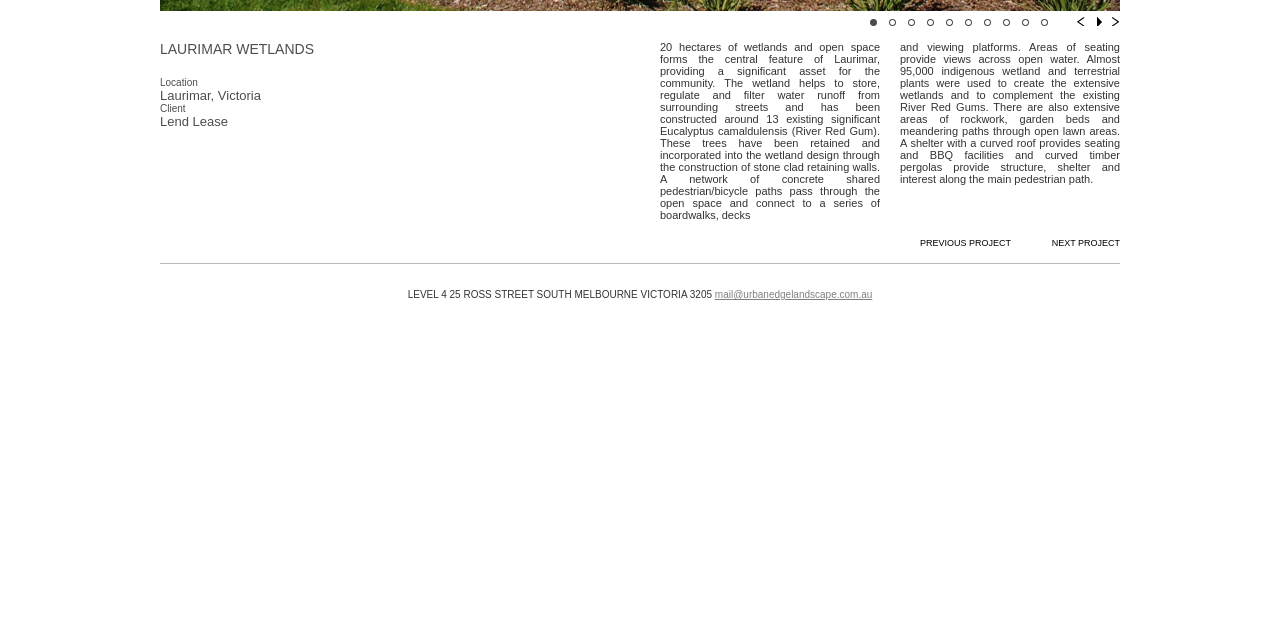Please provide the bounding box coordinates in the format (top-left x, top-left y, bottom-right x, bottom-right y). Remember, all values are floating point numbers between 0 and 1. What is the bounding box coordinate of the region described as: mail@urbanedgelandscape.com.au

[0.558, 0.452, 0.681, 0.469]